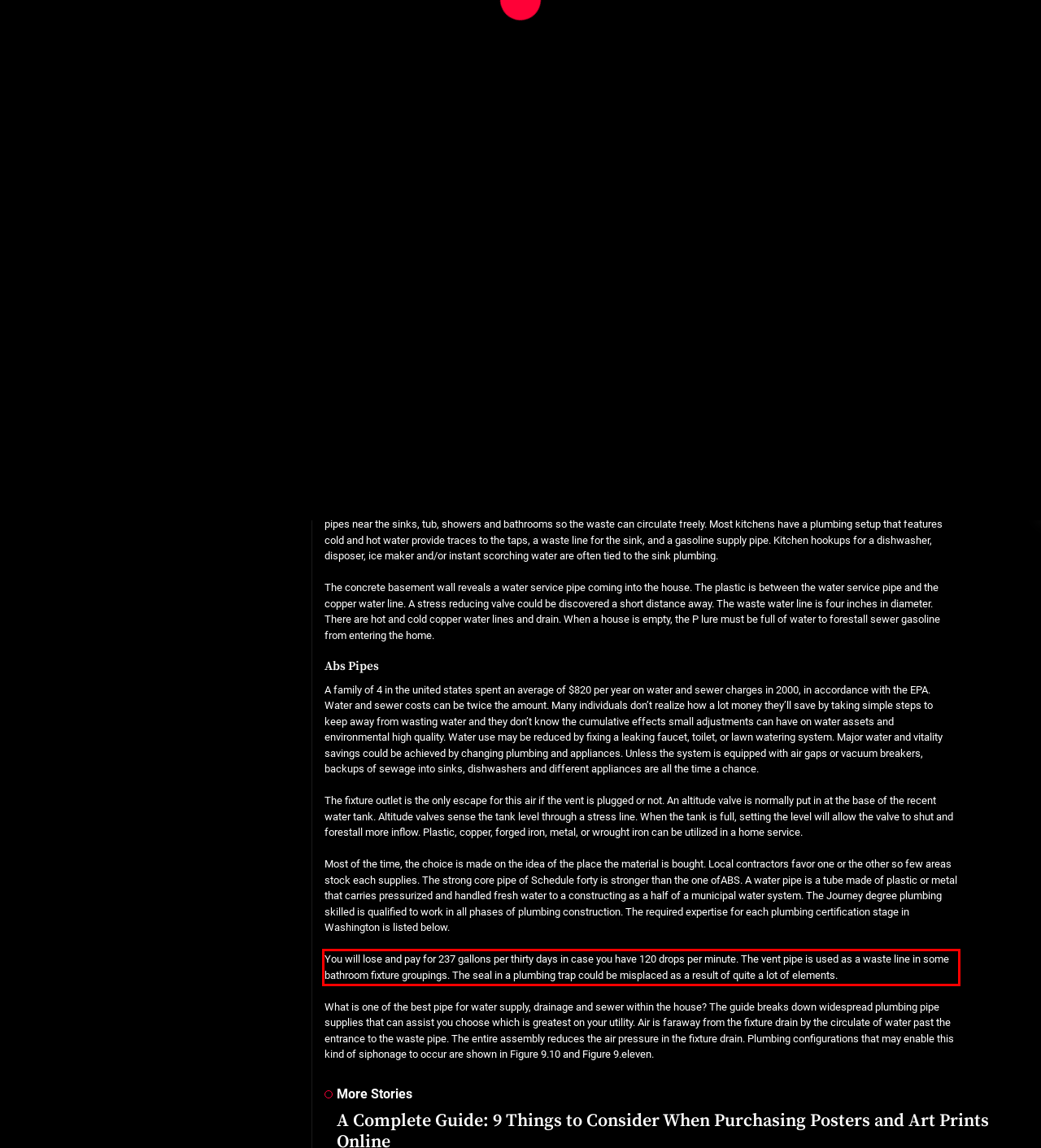You have a screenshot of a webpage with a red bounding box. Use OCR to generate the text contained within this red rectangle.

You will lose and pay for 237 gallons per thirty days in case you have 120 drops per minute. The vent pipe is used as a waste line in some bathroom fixture groupings. The seal in a plumbing trap could be misplaced as a result of quite a lot of elements.